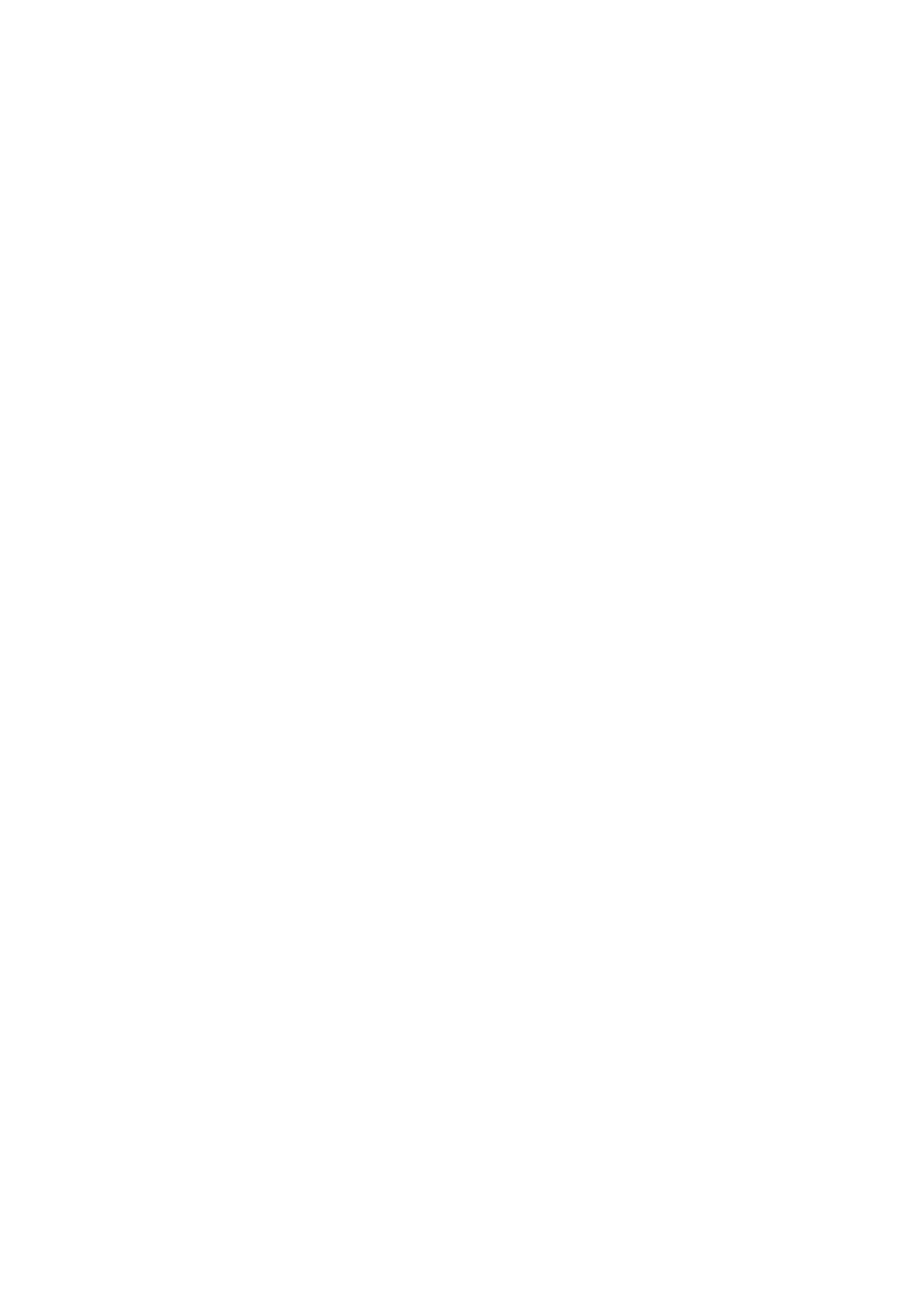Identify the bounding box coordinates of the element to click to follow this instruction: 'View categories'. Ensure the coordinates are four float values between 0 and 1, provided as [left, top, right, bottom].

None